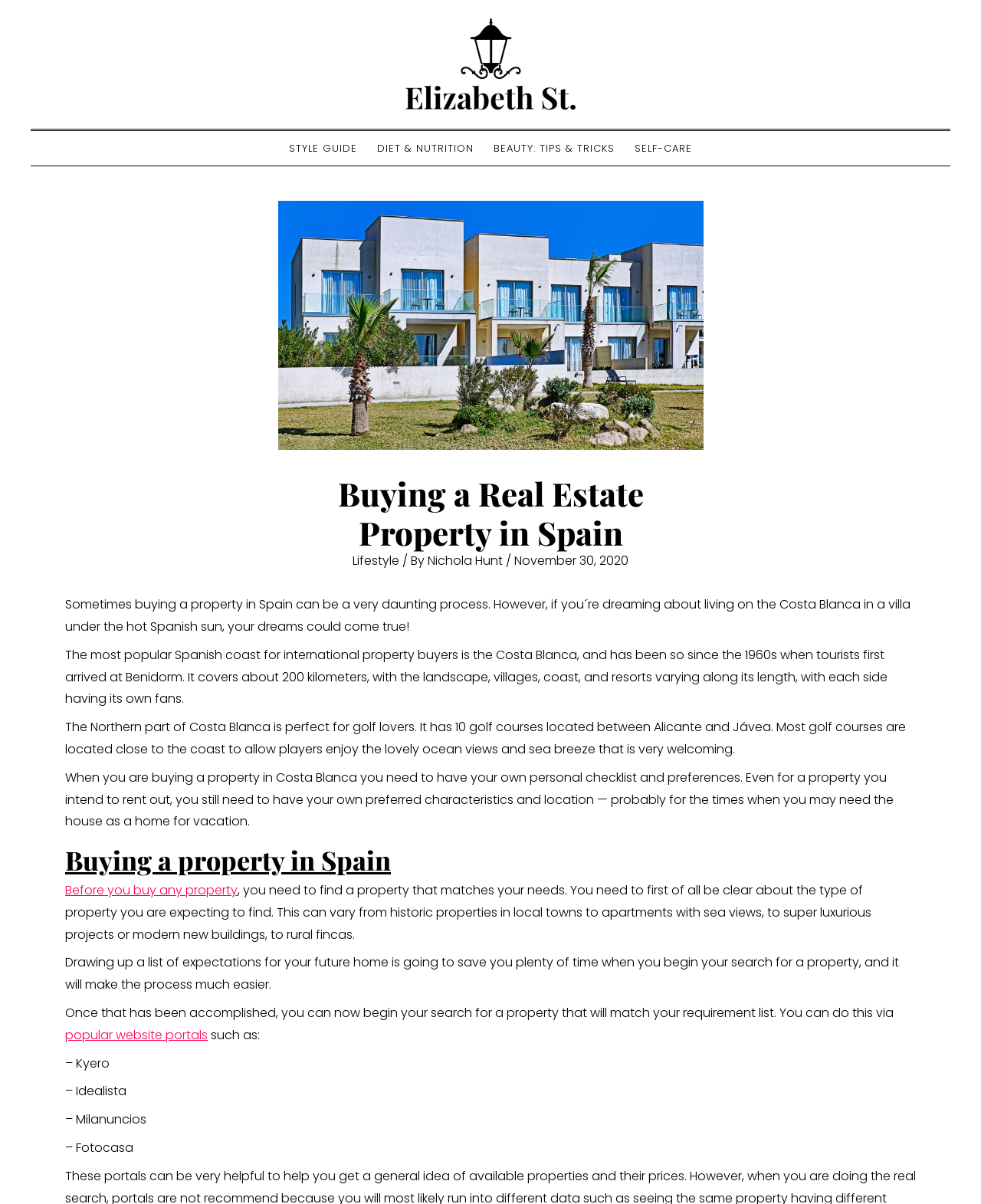Provide an in-depth caption for the contents of the webpage.

The webpage is about buying a real estate property in Spain, specifically on the Costa Blanca. At the top, there is a navigation menu with links to different sections of the website, including "STYLE GUIDE", "DIET & NUTRITION", "BEAUTY: TIPS & TRICKS", and "SELF-CARE". Below the navigation menu, there is a header section with a large image and a heading that reads "Buying a Real Estate Property in Spain".

To the right of the header section, there is a link to "Lifestyle" and the author's name, "Nichola Hunt", along with the date "November 30, 2020". The main content of the webpage is divided into several paragraphs that discuss the process of buying a property in Spain, particularly on the Costa Blanca. The text explains that the Costa Blanca is a popular destination for international property buyers and describes its landscape, villages, and resorts.

There are four paragraphs of text that provide information about the region, including its golf courses, and the importance of having a personal checklist and preferences when buying a property. The text also advises readers to find a property that matches their needs and to draw up a list of expectations for their future home.

Below the paragraphs of text, there is a heading that reads "Buying a property in Spain" and a link to "Before you buy any property". The webpage also includes several links to popular website portals, such as Kyero, Idealista, Milanuncios, and Fotocasa, where readers can search for properties that match their requirements.